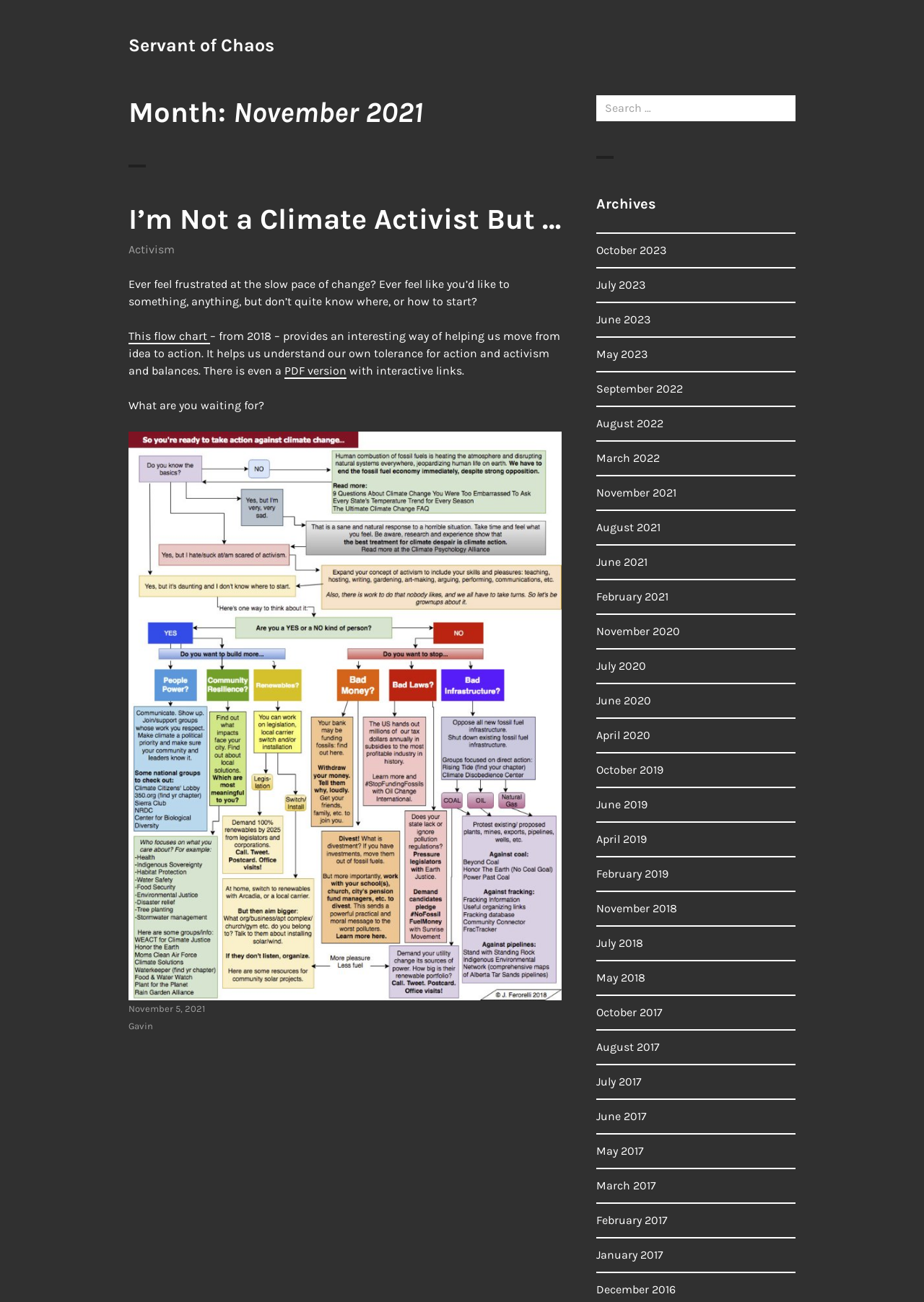What is the topic of the article 'I’m Not a Climate Activist But …'?
Give a single word or phrase answer based on the content of the image.

Climate Activism